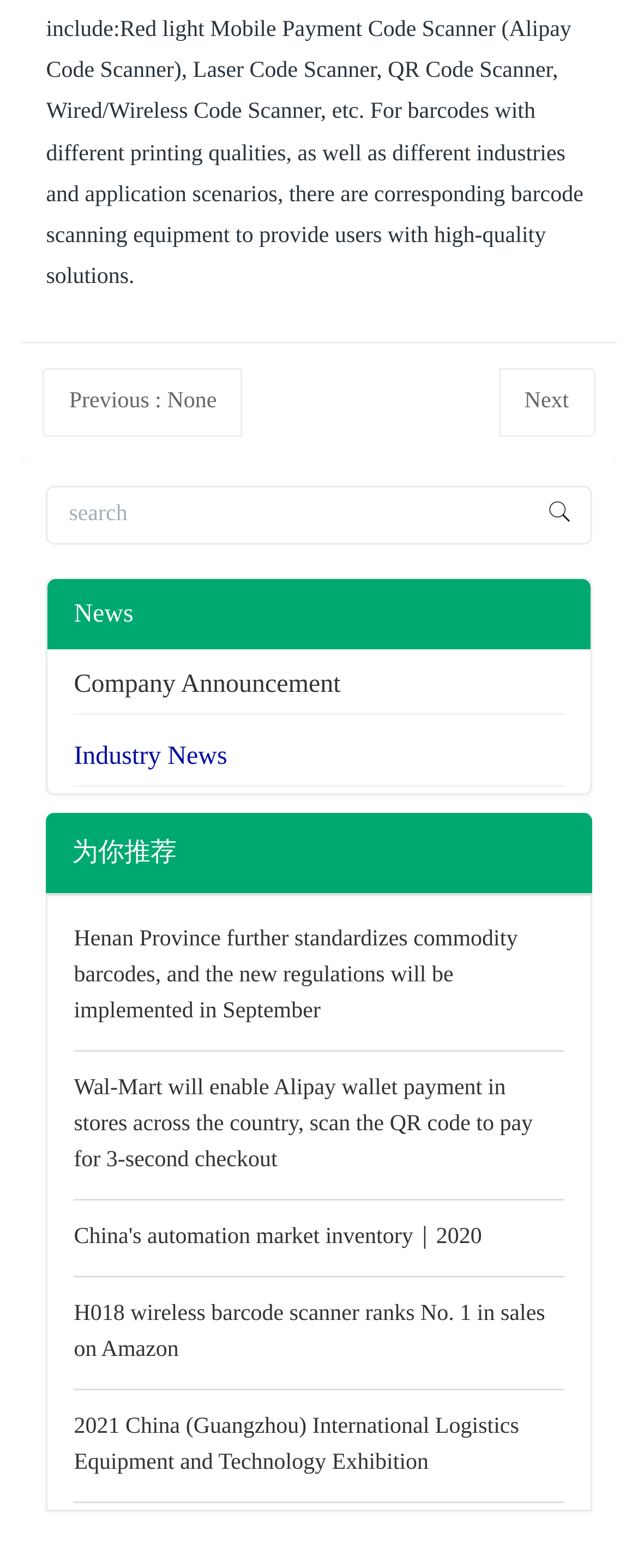Using a single word or phrase, answer the following question: 
How many links are there in the webpage?

9